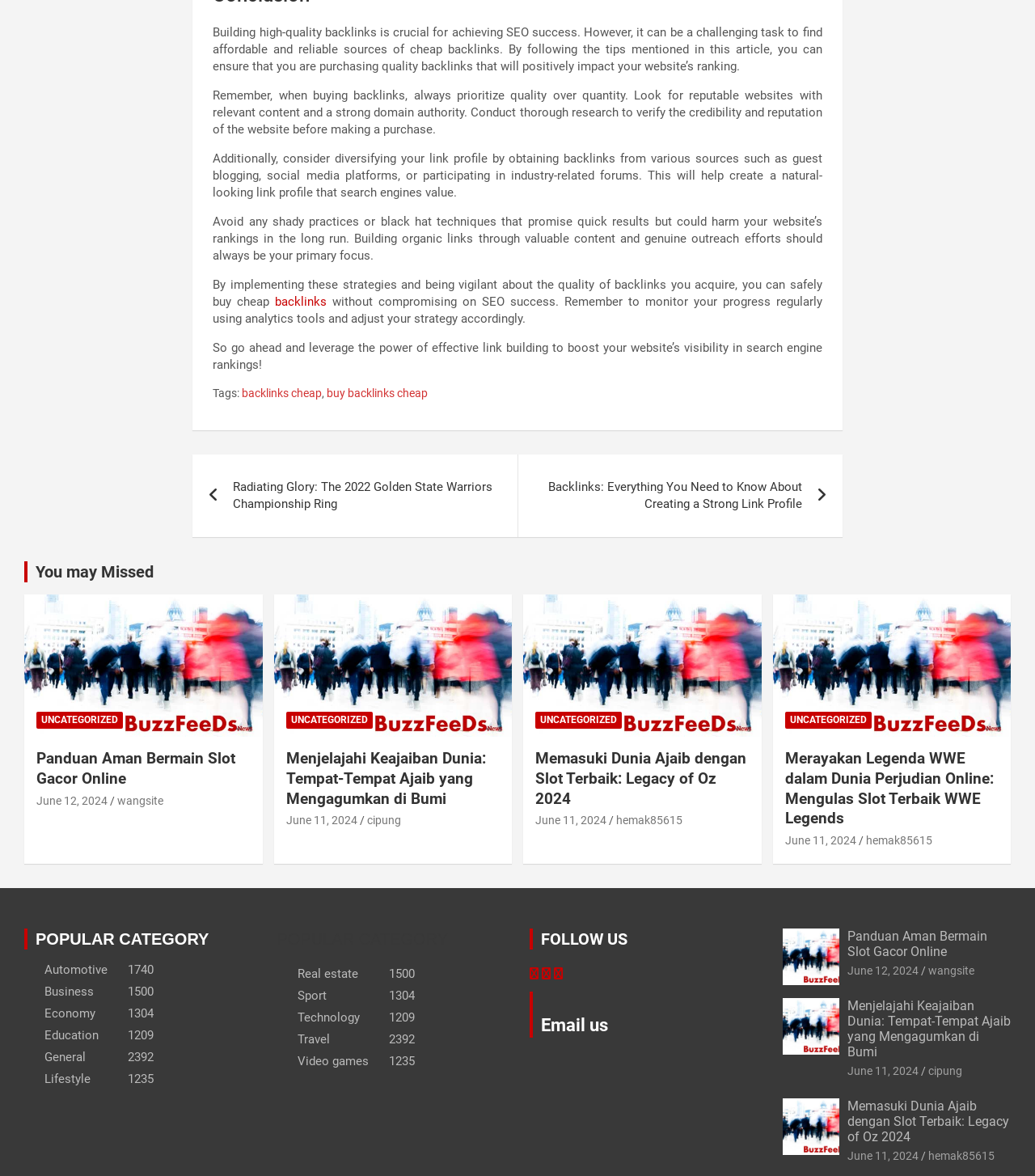Please provide a comprehensive response to the question below by analyzing the image: 
What is the purpose of the 'Posts' section?

The 'Posts' section appears to be a navigation menu that allows users to navigate to other posts on the website, with options such as 'Radiating Glory: The 2022 Golden State Warriors Championship Ring' and 'Backlinks: Everything You Need to Know About Creating a Strong Link Profile'.